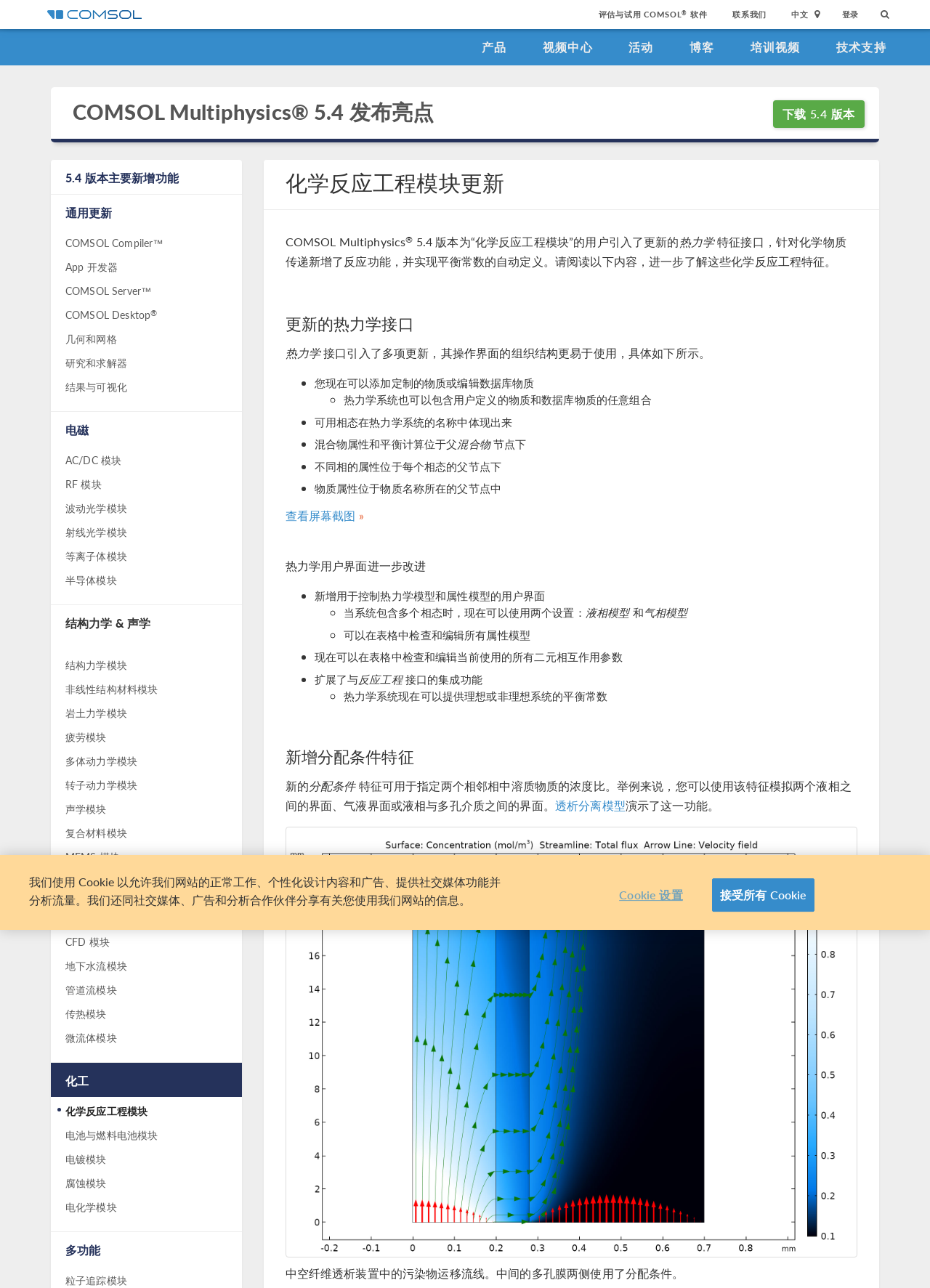Specify the bounding box coordinates of the area to click in order to follow the given instruction: "Click on the '产品' link."

[0.502, 0.023, 0.561, 0.051]